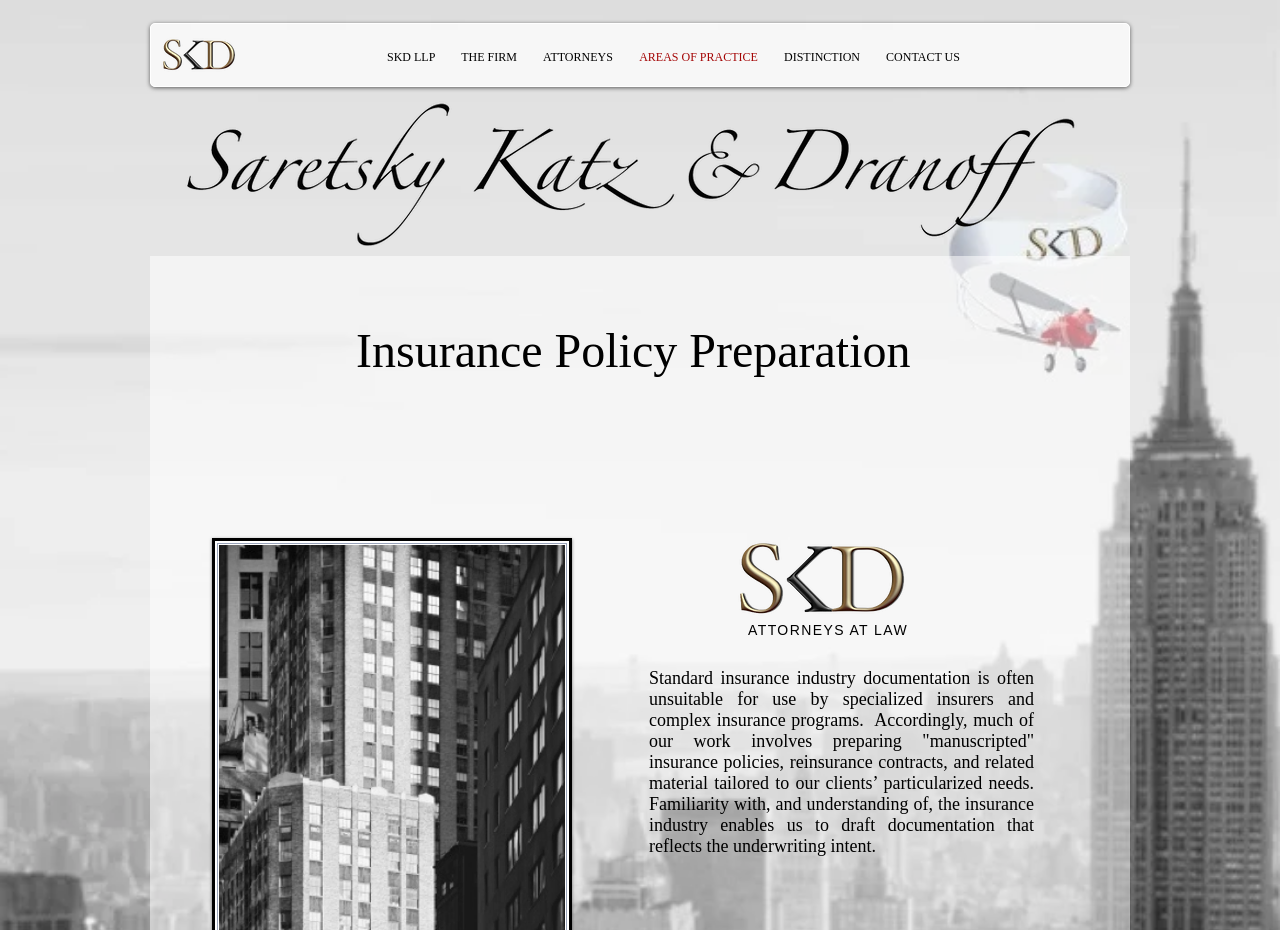Answer the question below using just one word or a short phrase: 
What type of insurers does the firm cater to?

Specialized insurers